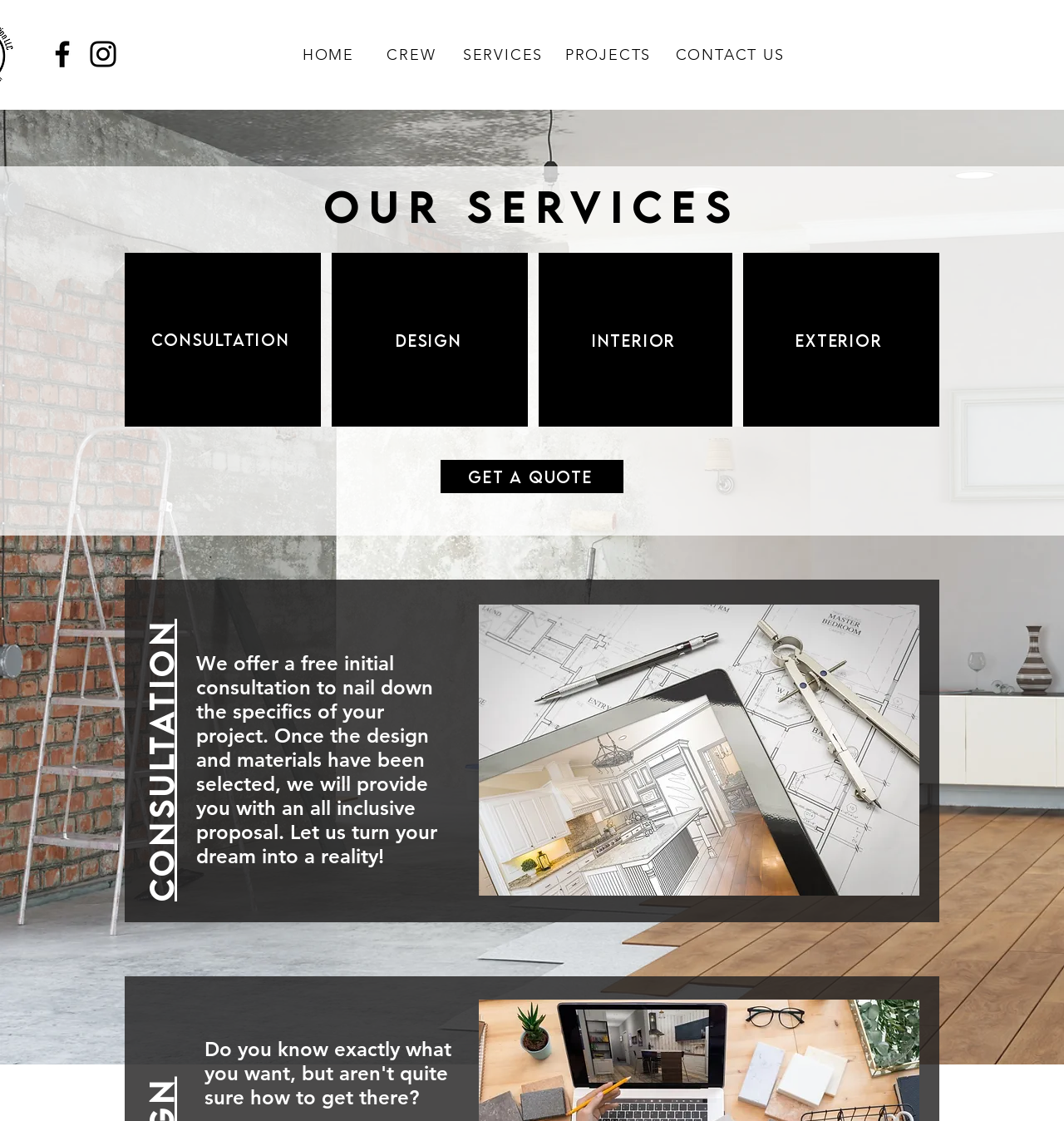Determine the bounding box coordinates for the clickable element to execute this instruction: "Go to HOME page". Provide the coordinates as four float numbers between 0 and 1, i.e., [left, top, right, bottom].

[0.271, 0.034, 0.349, 0.064]